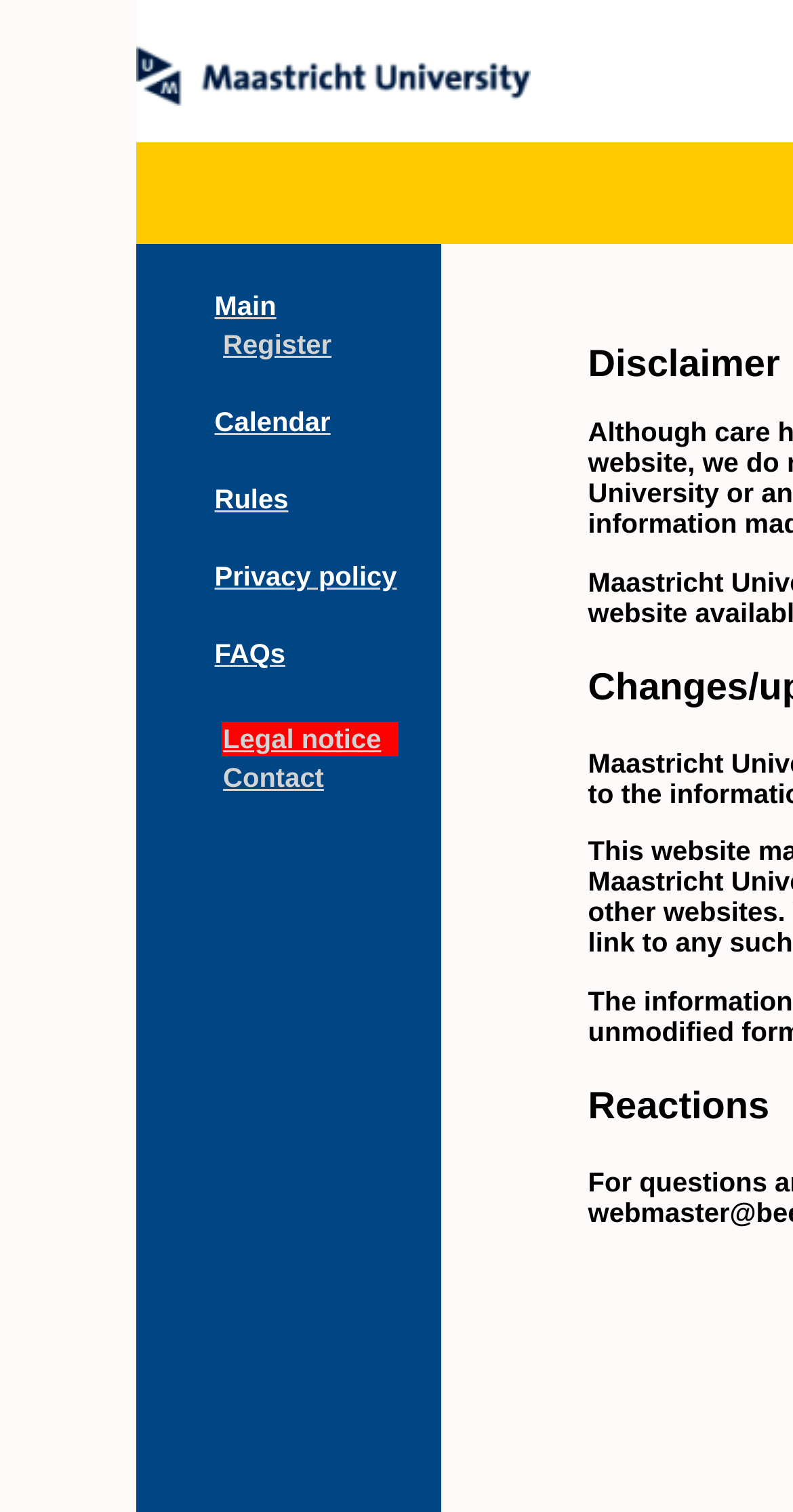Can you provide the bounding box coordinates for the element that should be clicked to implement the instruction: "View Calendar"?

[0.271, 0.269, 0.417, 0.289]